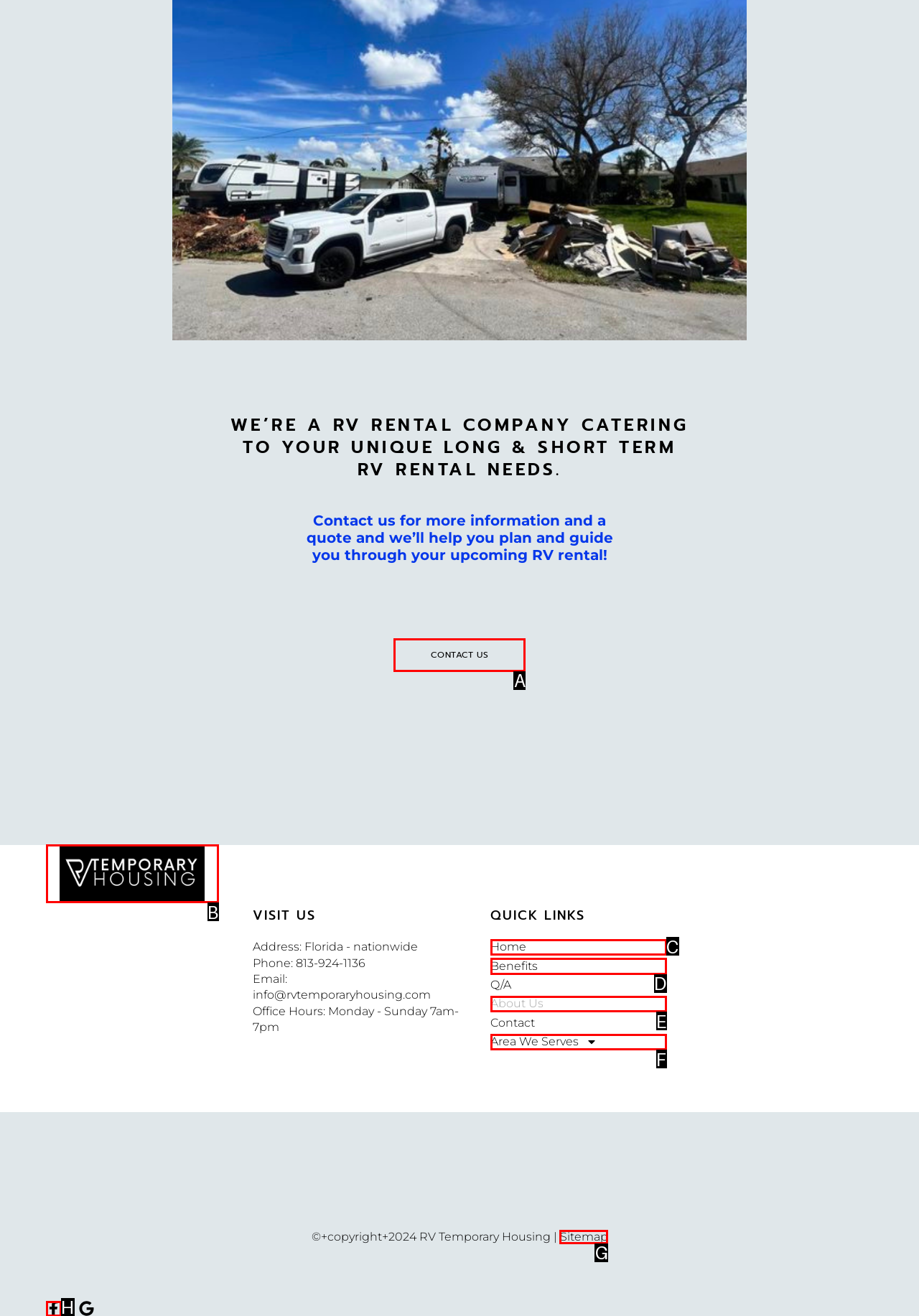Identify the HTML element that corresponds to the description: Contact us
Provide the letter of the matching option from the given choices directly.

A